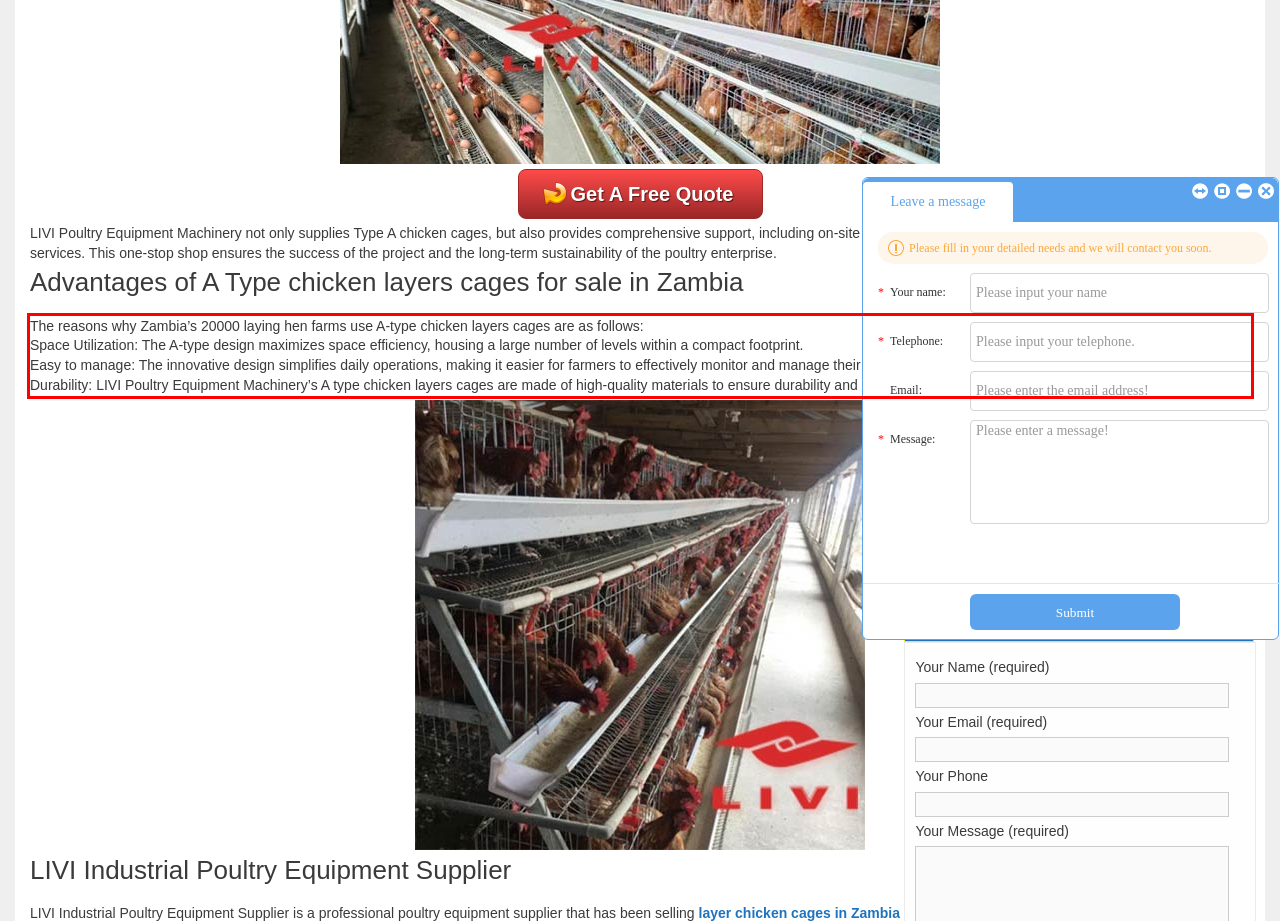You are provided with a webpage screenshot that includes a red rectangle bounding box. Extract the text content from within the bounding box using OCR.

The reasons why Zambia’s 20000 laying hen farms use A-type chicken layers cages are as follows: Space Utilization: The A-type design maximizes space efficiency, housing a large number of levels within a compact footprint. Easy to manage: The innovative design simplifies daily operations, making it easier for farmers to effectively monitor and manage their flocks. Durability: LIVI Poultry Equipment Machinery’s A type chicken layers cages are made of high-quality materials to ensure durability and provide a long-term solution for poultry farming.